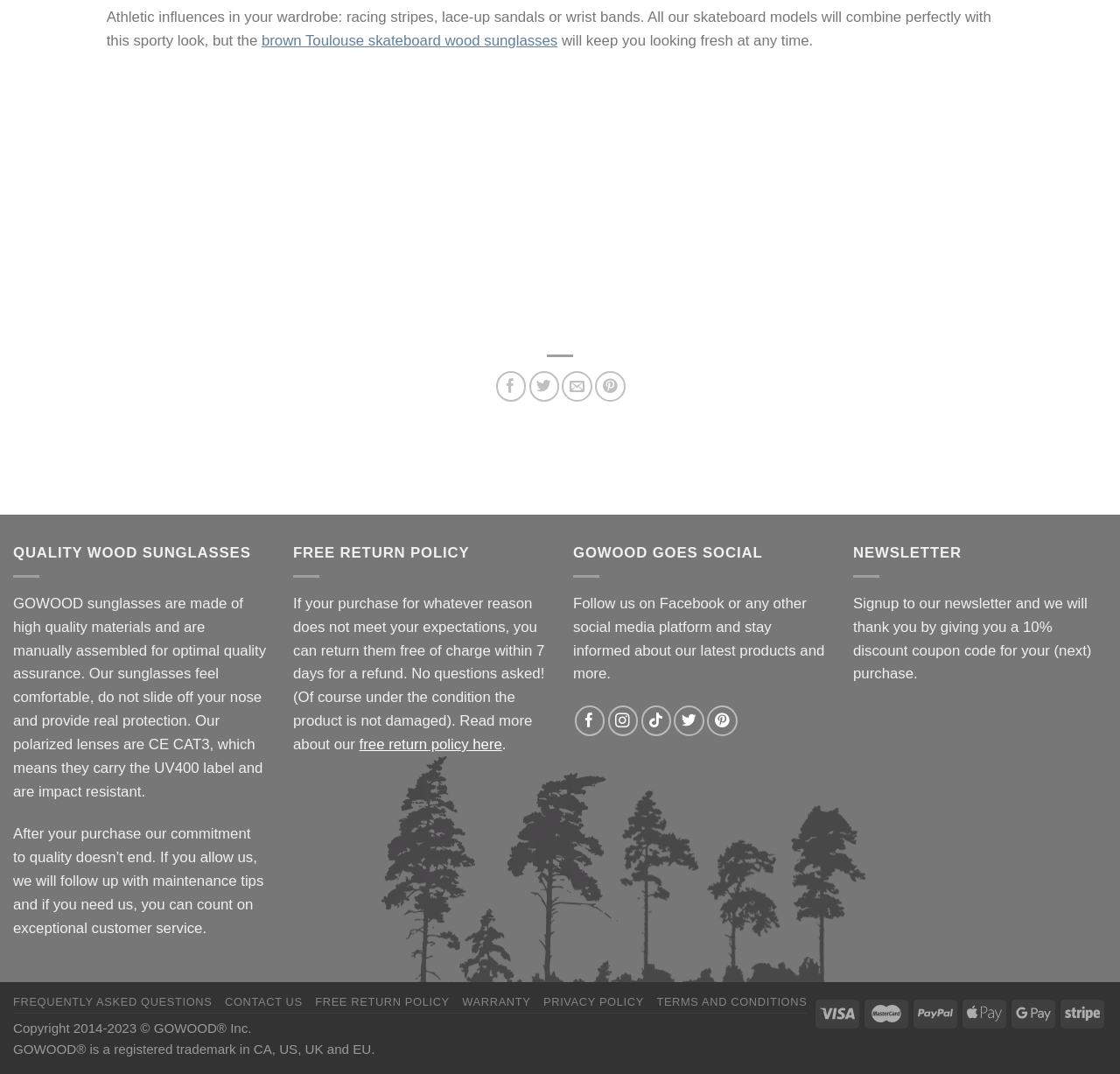Identify the bounding box coordinates for the region to click in order to carry out this instruction: "Click on the 'brown Toulouse skateboard wood sunglasses' link". Provide the coordinates using four float numbers between 0 and 1, formatted as [left, top, right, bottom].

[0.234, 0.03, 0.498, 0.046]